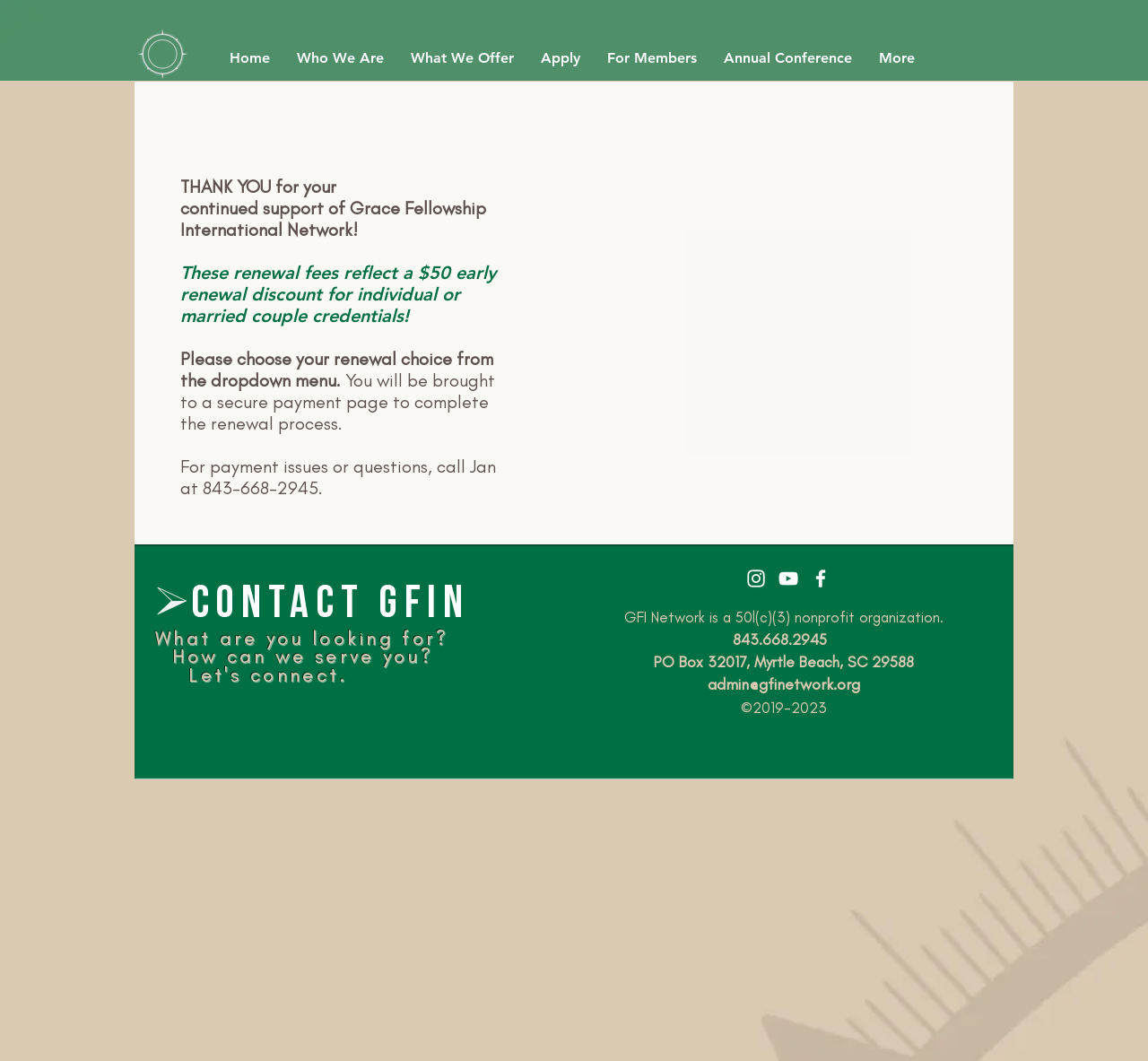What is the contact phone number?
Using the details shown in the screenshot, provide a comprehensive answer to the question.

I found this information in the text 'For payment issues or questions, call Jan at 843-668-2945.' which provides the contact phone number.